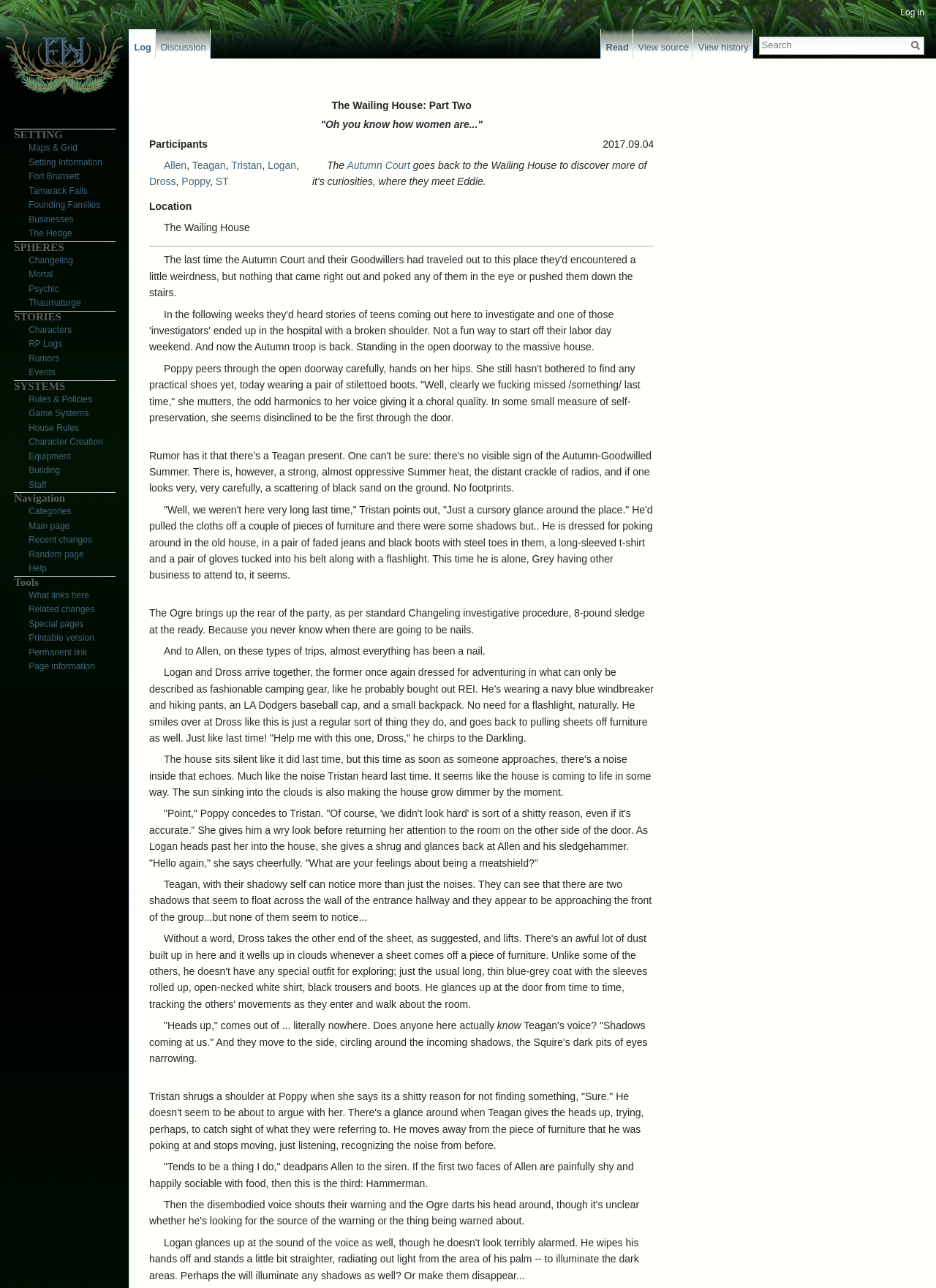Determine the bounding box coordinates of the clickable area required to perform the following instruction: "Check the post about ENG XI vs SPA Dream11 Match Prediction". The coordinates should be represented as four float numbers between 0 and 1: [left, top, right, bottom].

None